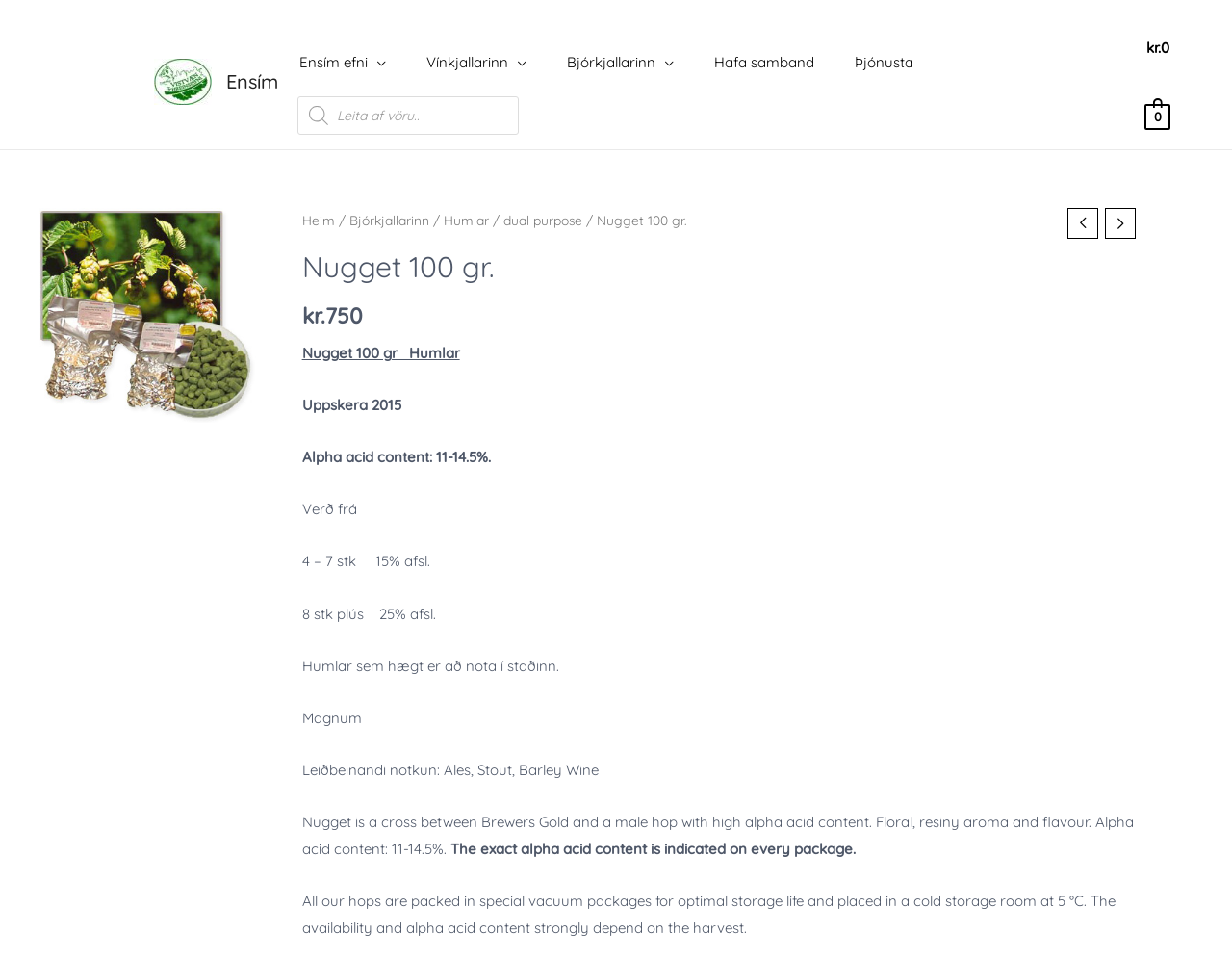Provide a thorough and detailed response to the question by examining the image: 
What is the name of the product?

The name of the product can be found in the heading element on the webpage, which is 'Nugget 100 gr.'.